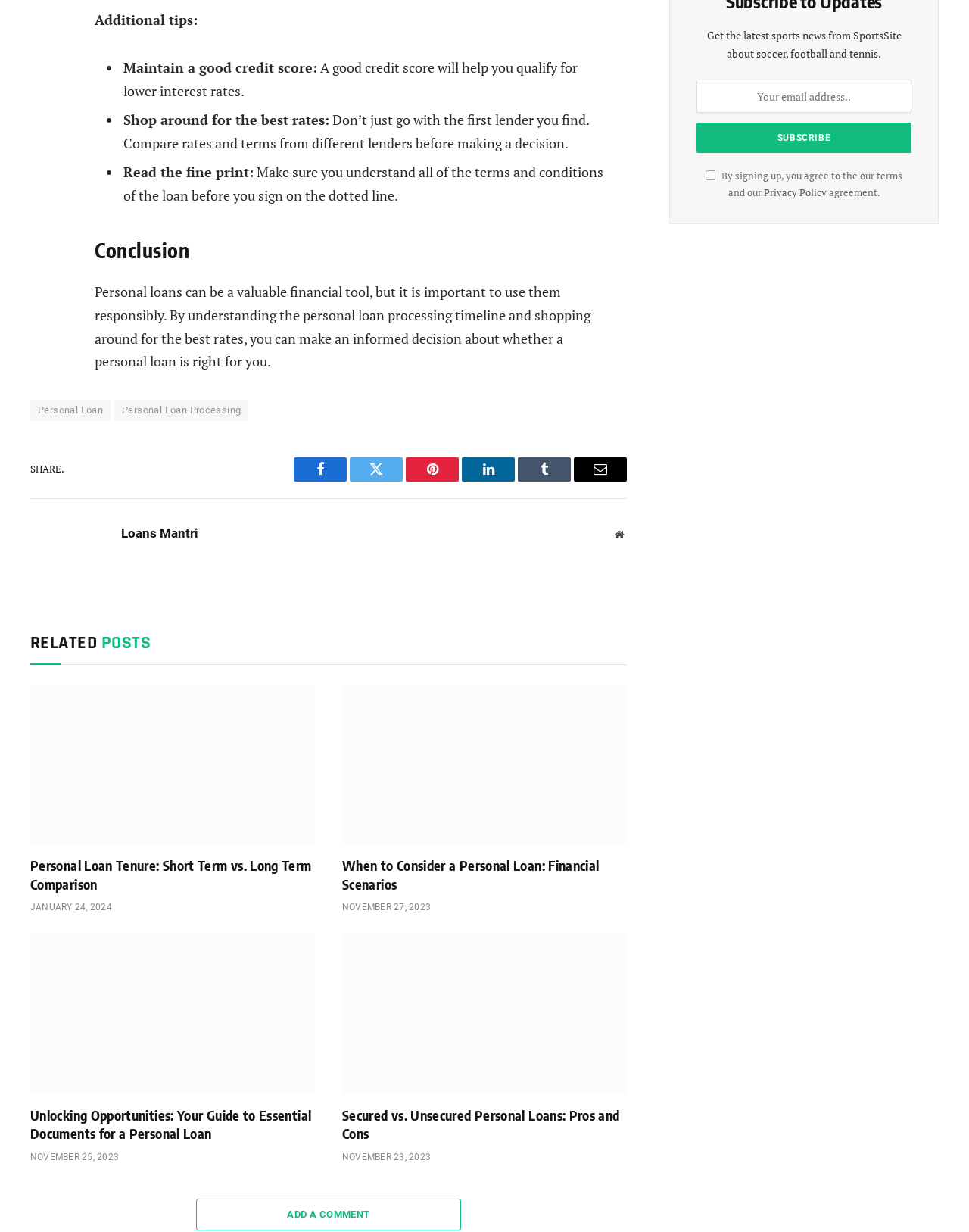Could you indicate the bounding box coordinates of the region to click in order to complete this instruction: "Add a comment".

[0.202, 0.973, 0.476, 0.998]